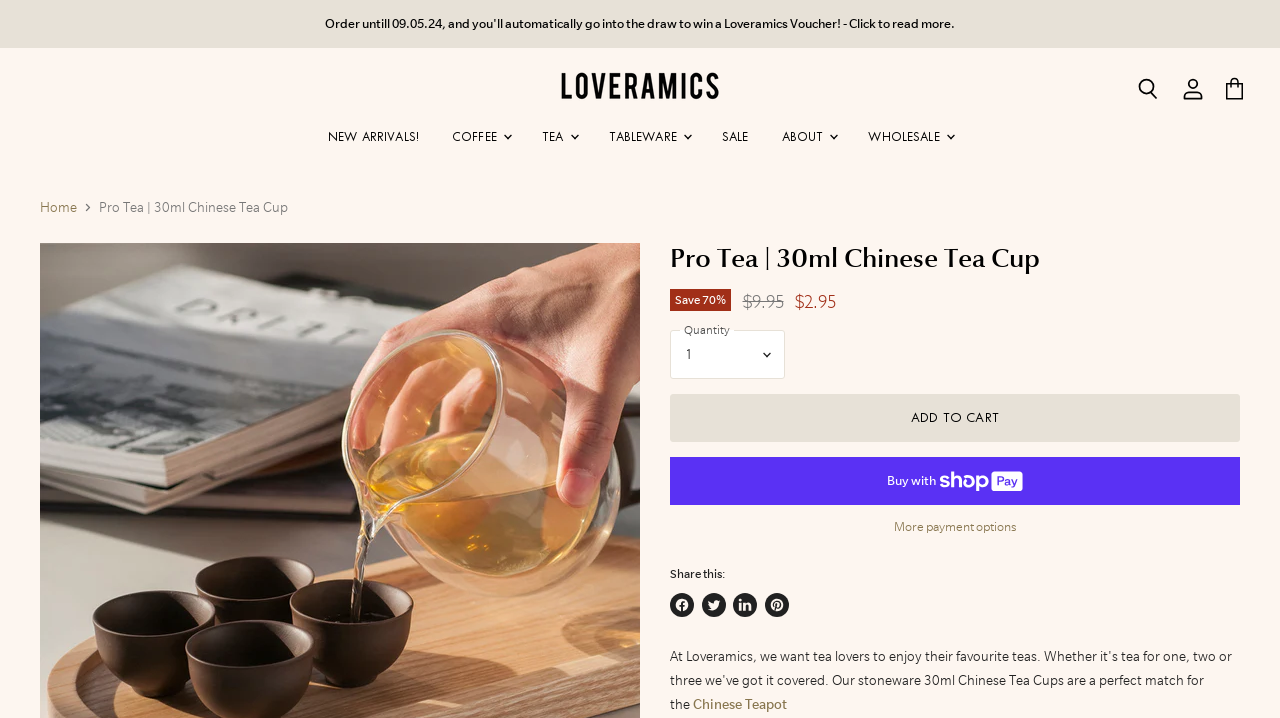Offer a meticulous caption that includes all visible features of the webpage.

The webpage is about a product, specifically a 30ml Chinese Tea Cup, on the Loveramics Australia website. At the top, there is a navigation menu with links to different sections of the website, including "NEW ARRIVALS!", "COFFEE", "TEA", "TABLEWARE", "SALE", "ABOUT", and "WHOLESALE". Below the navigation menu, there is a search button and links to view the account and cart.

The main content of the page is dedicated to the product, with a heading that reads "Pro Tea | 30ml Chinese Tea Cup". There is a section that displays the original price of $9.95 and the current price of $2.95, with a "Save 70%" label. Below this, there is a quantity combobox and an "ADD TO CART" button. Additionally, there are buttons for "Buy now with ShopPay" and "More payment options".

On the right side of the product information, there is a section that allows users to share the product on social media platforms such as Facebook, Twitter, LinkedIn, and Pinterest. There is also a link to a related product, a Chinese Teapot, at the bottom of the page.

Throughout the page, there are several images, including the Loveramics Australia logo, a ShopPay logo, and social media icons. The overall layout is organized, with clear headings and concise text, making it easy to navigate and find information about the product.